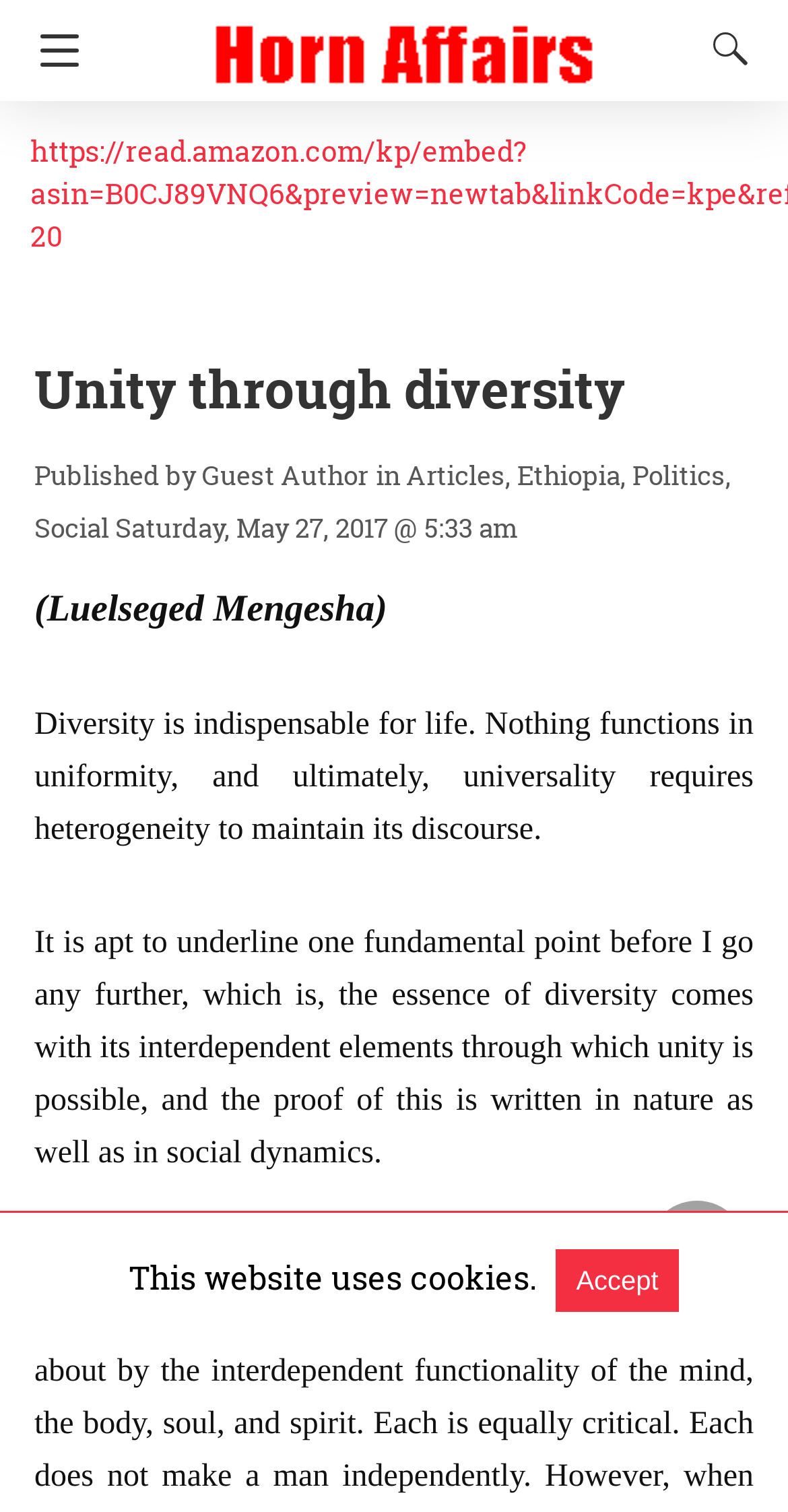Find the bounding box coordinates of the clickable area required to complete the following action: "Visit hornaffairs amp website".

[0.269, 0.0, 0.756, 0.048]